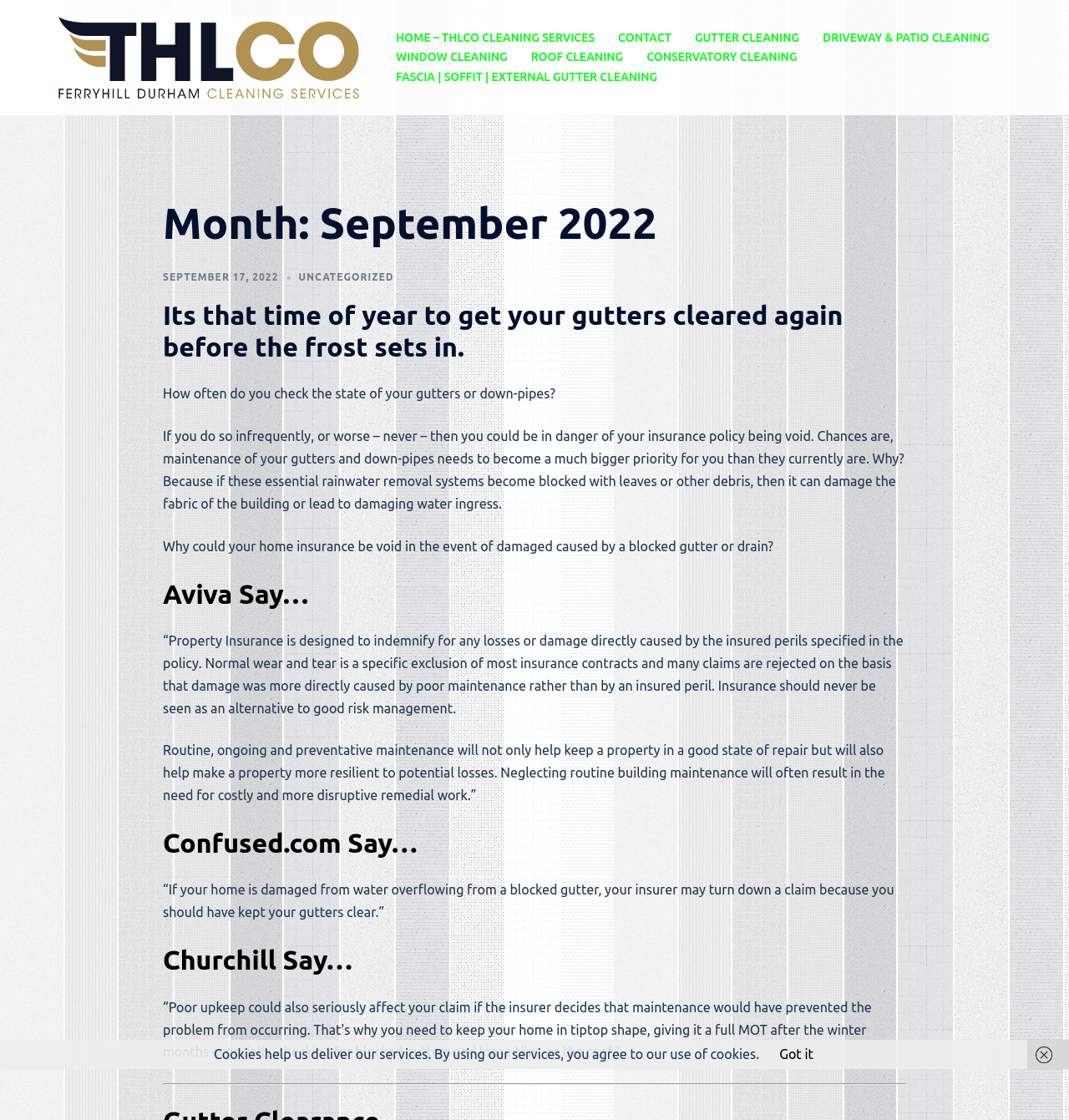What is the purpose of gutter maintenance?
From the screenshot, provide a brief answer in one word or phrase.

Prevent water damage